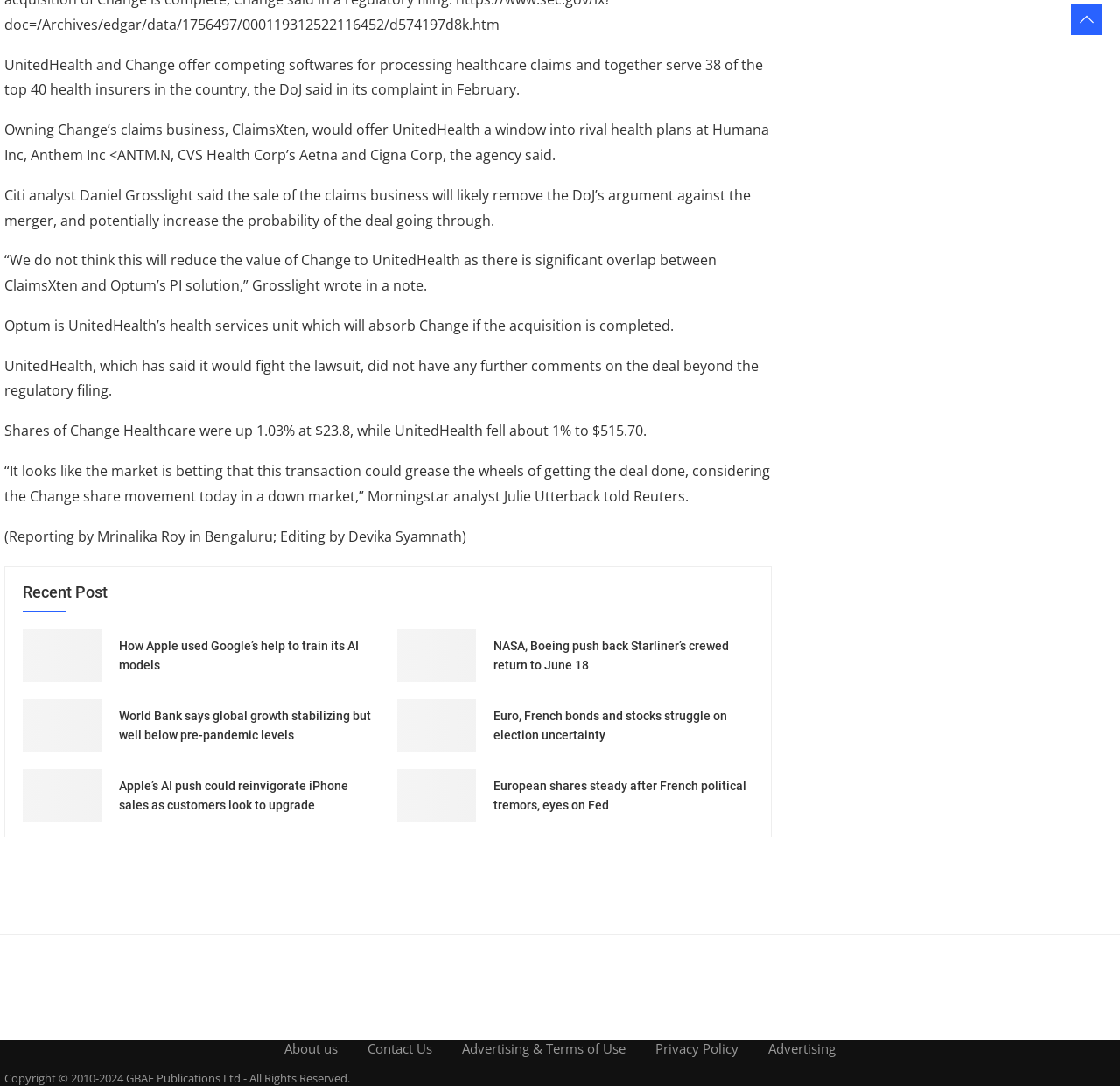Predict the bounding box coordinates of the area that should be clicked to accomplish the following instruction: "Contact the website administrators". The bounding box coordinates should consist of four float numbers between 0 and 1, i.e., [left, top, right, bottom].

[0.328, 0.957, 0.386, 0.973]